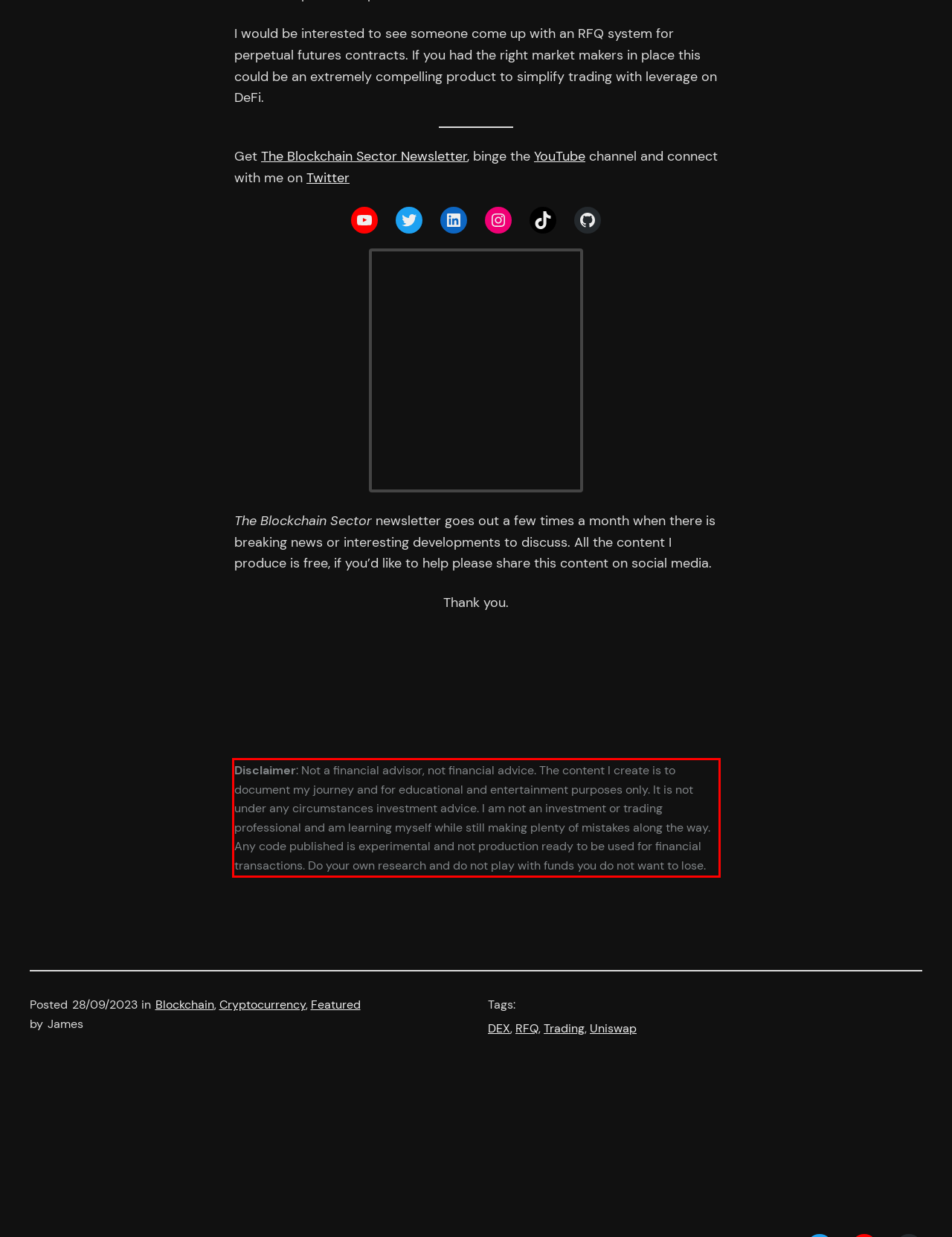Examine the webpage screenshot and use OCR to obtain the text inside the red bounding box.

Disclaimer: Not a financial advisor, not financial advice. The content I create is to document my journey and for educational and entertainment purposes only. It is not under any circumstances investment advice. I am not an investment or trading professional and am learning myself while still making plenty of mistakes along the way. Any code published is experimental and not production ready to be used for financial transactions. Do your own research and do not play with funds you do not want to lose.